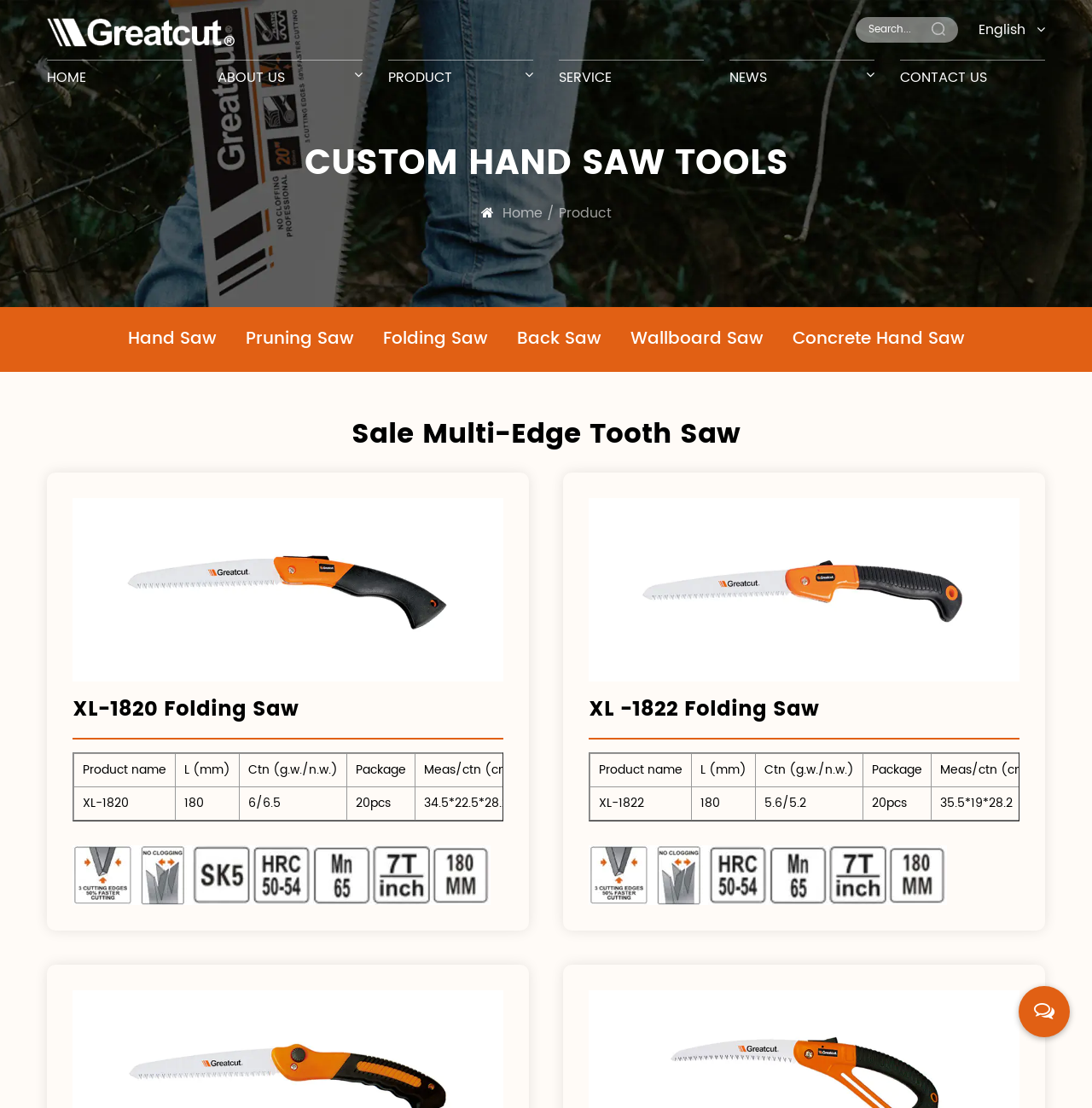Show the bounding box coordinates of the region that should be clicked to follow the instruction: "Click the 'Customer Feedback' link."

None